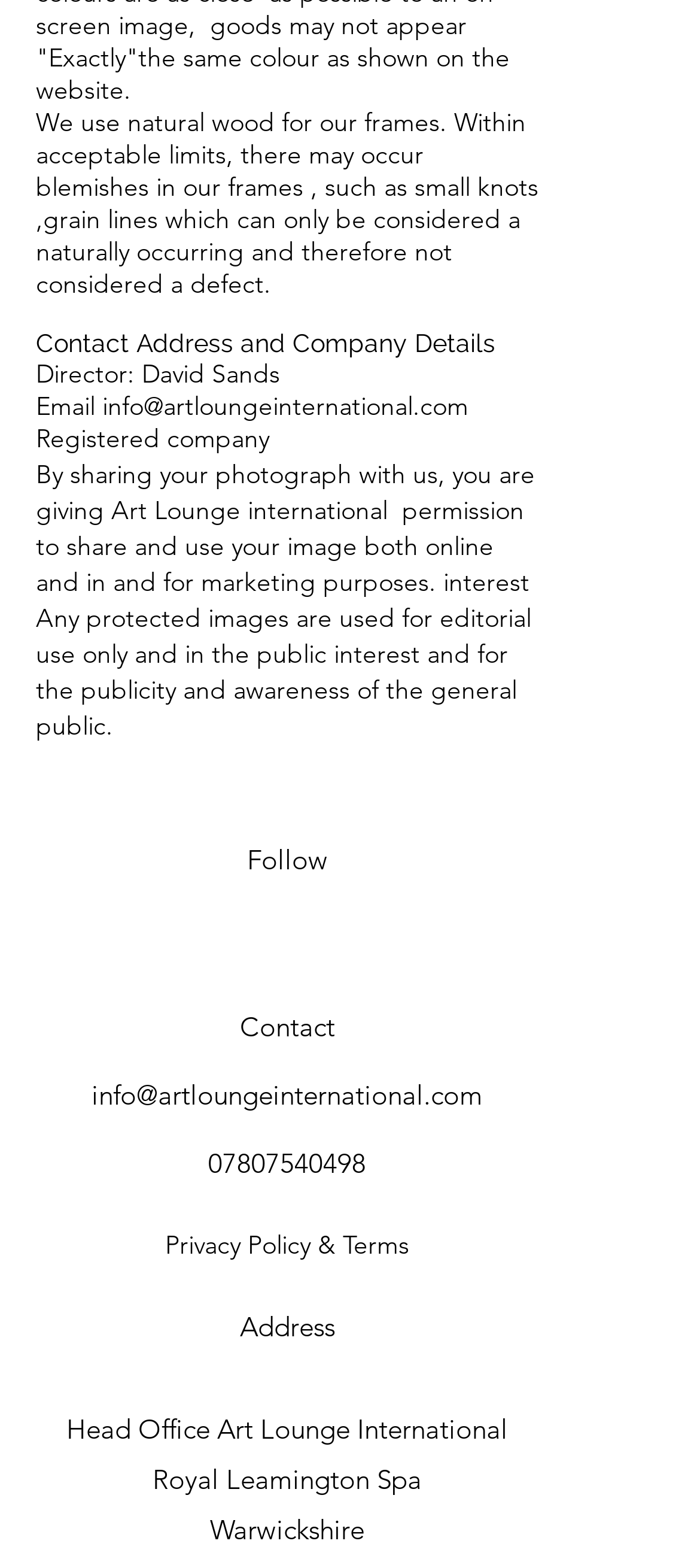Determine the bounding box coordinates of the clickable area required to perform the following instruction: "View the Privacy Policy & Terms". The coordinates should be represented as four float numbers between 0 and 1: [left, top, right, bottom].

[0.103, 0.77, 0.718, 0.819]